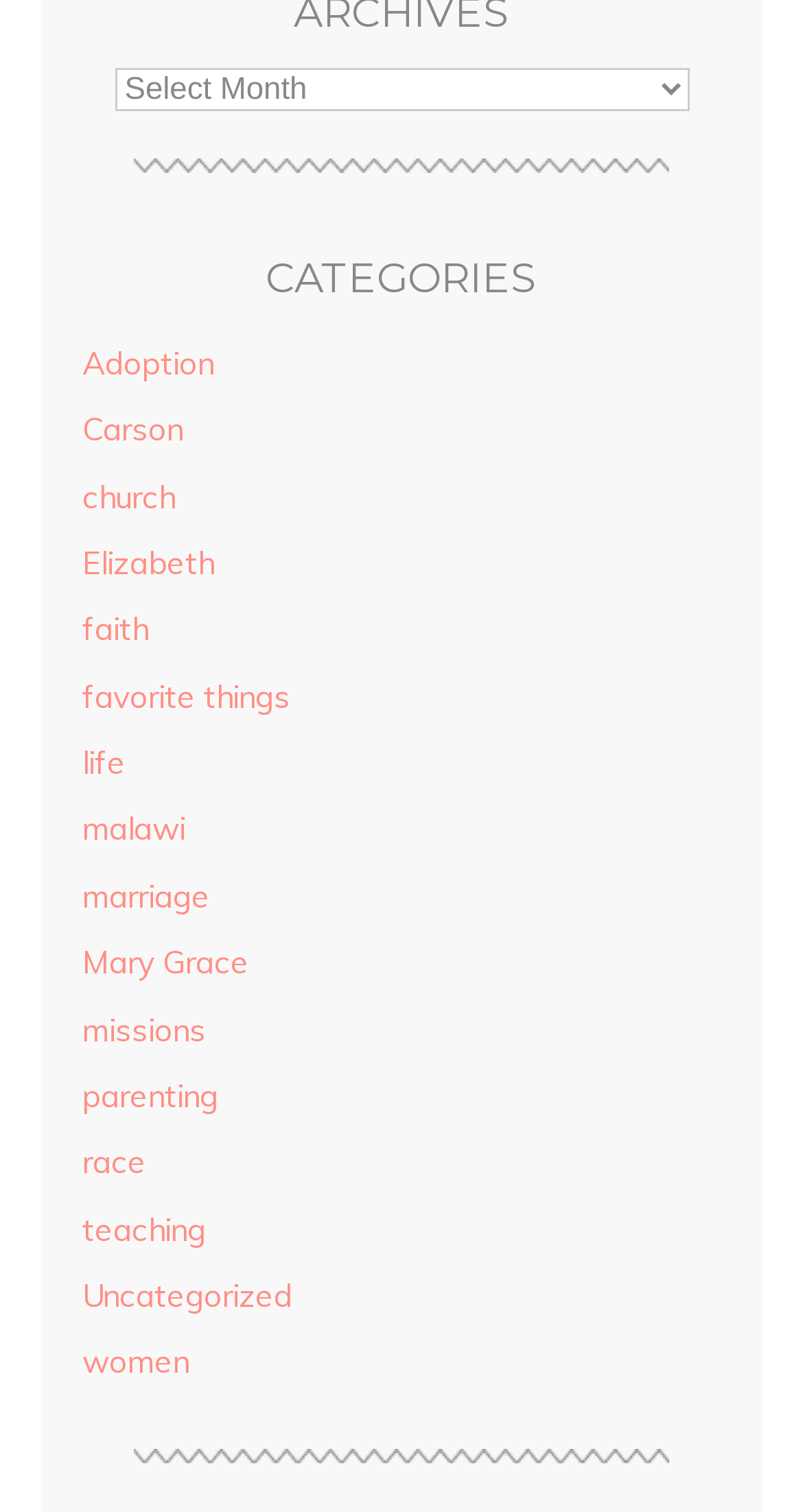Pinpoint the bounding box coordinates of the clickable area necessary to execute the following instruction: "explore Mary Grace". The coordinates should be given as four float numbers between 0 and 1, namely [left, top, right, bottom].

[0.103, 0.624, 0.31, 0.649]